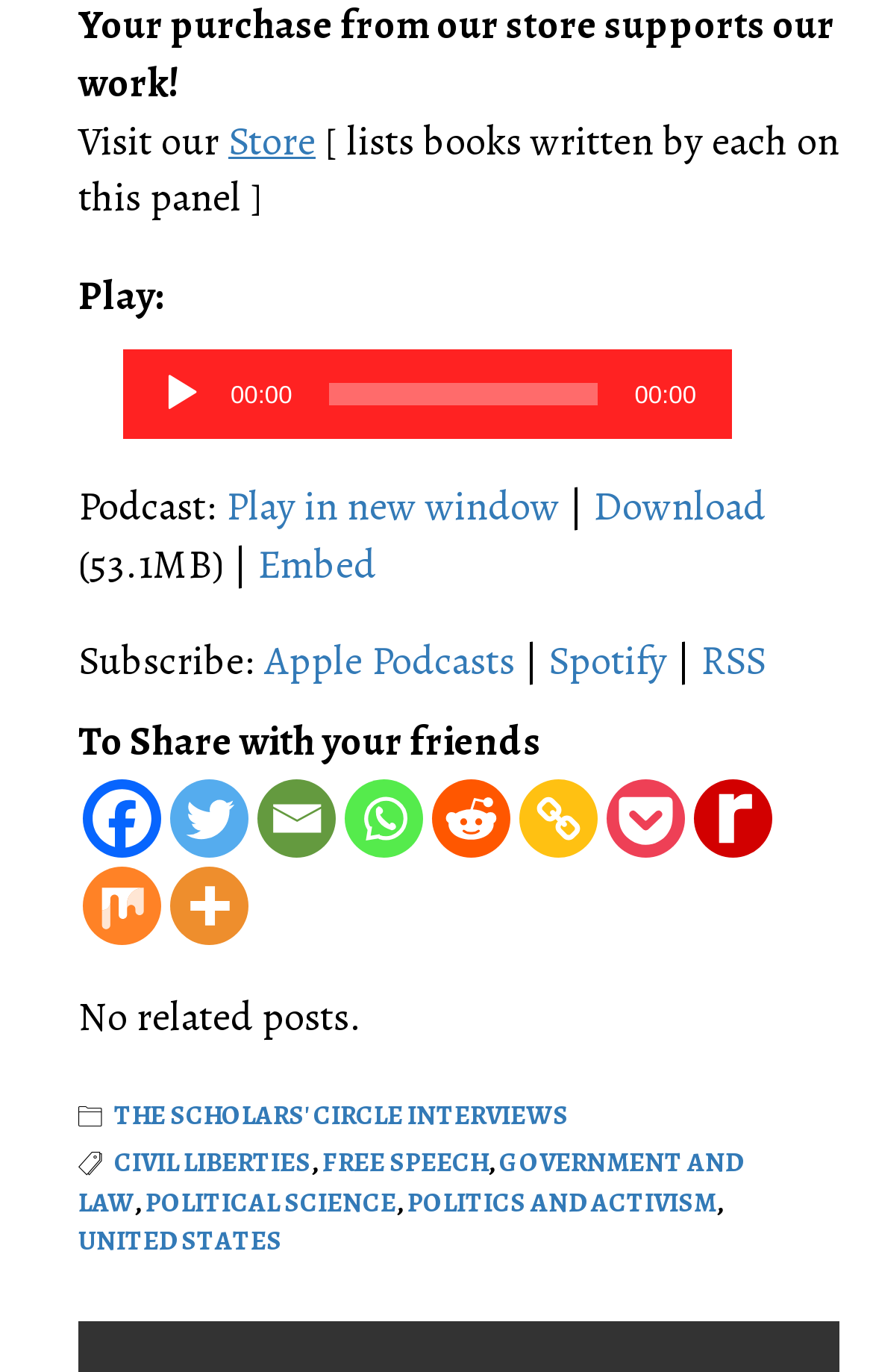Find the bounding box coordinates of the clickable element required to execute the following instruction: "Play the podcast in a new window". Provide the coordinates as four float numbers between 0 and 1, i.e., [left, top, right, bottom].

[0.259, 0.349, 0.641, 0.388]